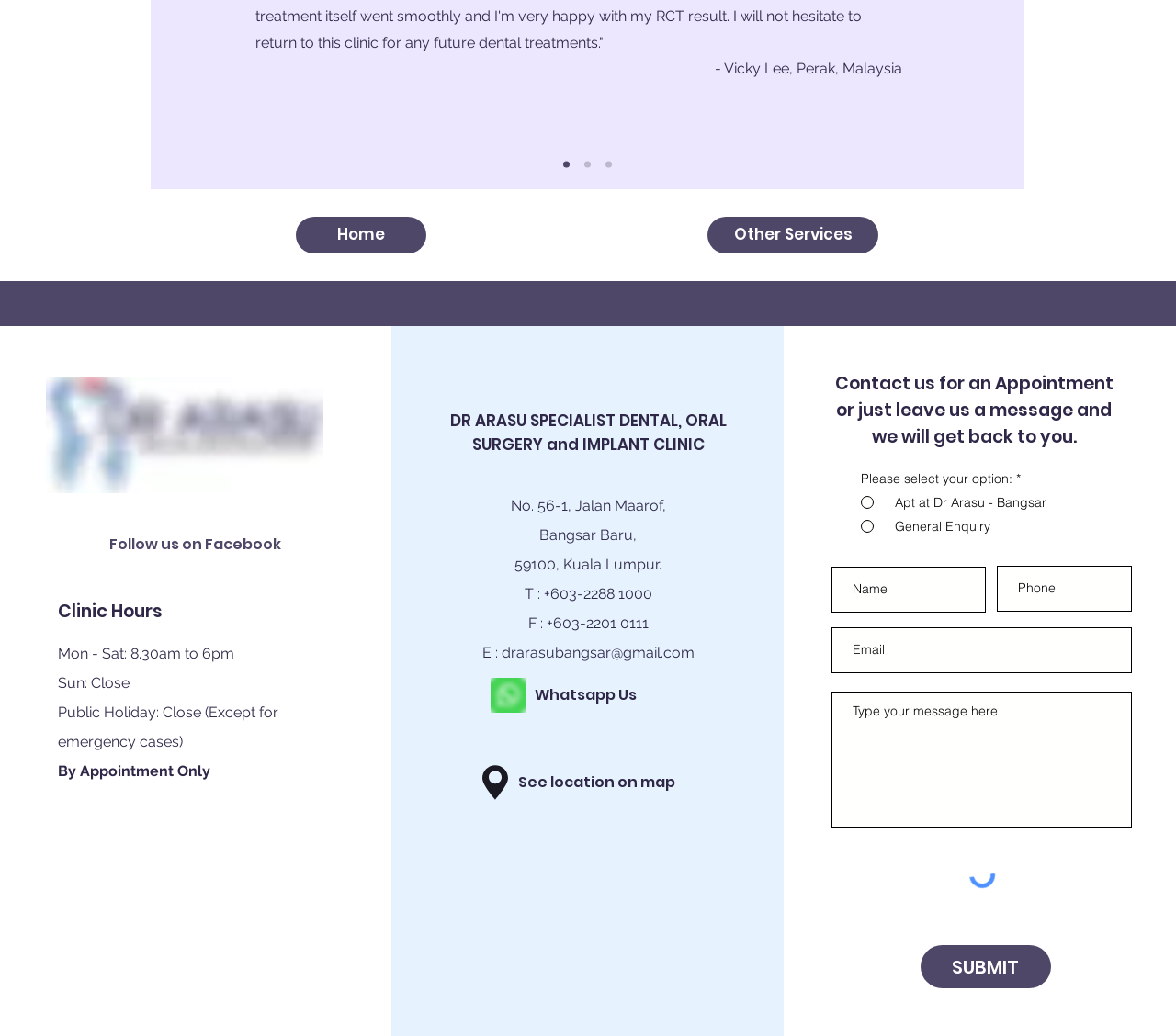From the webpage screenshot, identify the region described by aria-label="Phone" name="phone" placeholder="Phone". Provide the bounding box coordinates as (top-left x, top-left y, bottom-right x, bottom-right y), with each value being a floating point number between 0 and 1.

[0.848, 0.546, 0.962, 0.59]